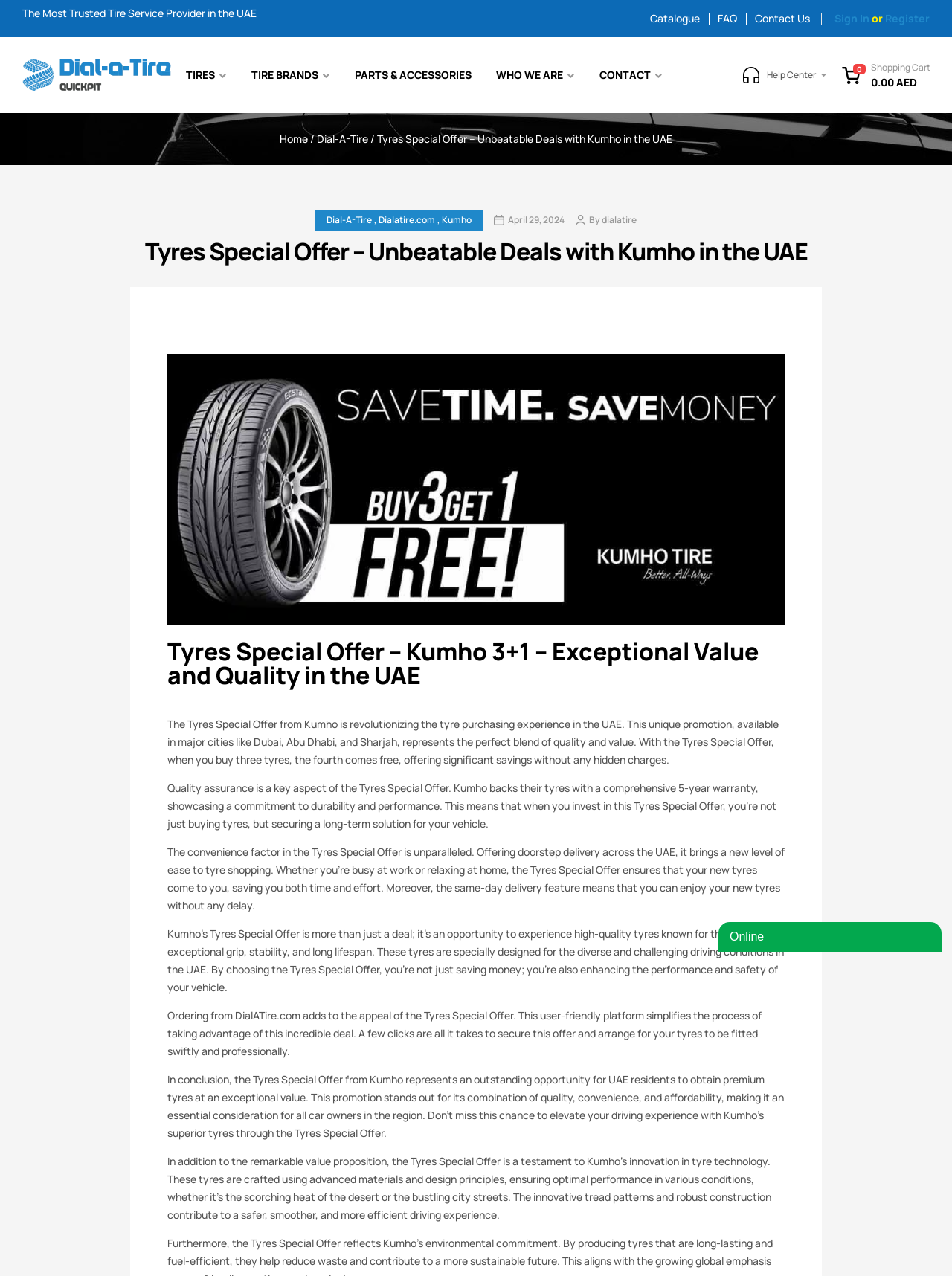Offer a detailed explanation of the webpage layout and contents.

The webpage is about a special offer on tyres from Kumho in the UAE. At the top, there is a logo and a navigation menu with links to various sections of the website, including the catalogue, FAQ, contact us, and sign in or register. Below the navigation menu, there is a heading that reads "The Most Trusted Tire Service Provider in the UAE".

The main content of the webpage is divided into sections. The first section has a heading that reads "Tyres Special Offer – Unbeatable Deals with Kumho in the UAE" and provides an introduction to the offer. The text explains that when you buy three tyres, the fourth comes free, offering significant savings without any hidden charges.

The next section highlights the quality assurance of the tyres, mentioning that Kumho backs their tyres with a comprehensive 5-year warranty. This section also emphasizes the convenience of the offer, with doorstep delivery across the UAE and same-day delivery feature.

The following sections provide more details about the benefits of the tyres, including their exceptional grip, stability, and long lifespan. They are specially designed for the diverse and challenging driving conditions in the UAE. The text also mentions that ordering from DialATire.com simplifies the process of taking advantage of this incredible deal.

The final section concludes that the Tyres Special Offer from Kumho represents an outstanding opportunity for UAE residents to obtain premium tyres at an exceptional value. It also highlights Kumho's innovation in tyre technology, ensuring optimal performance in various conditions.

On the right side of the webpage, there are links to the shopping cart and a help center. There are also two chat widgets, one at the bottom right and another at the bottom left, which allow users to interact with customer support.